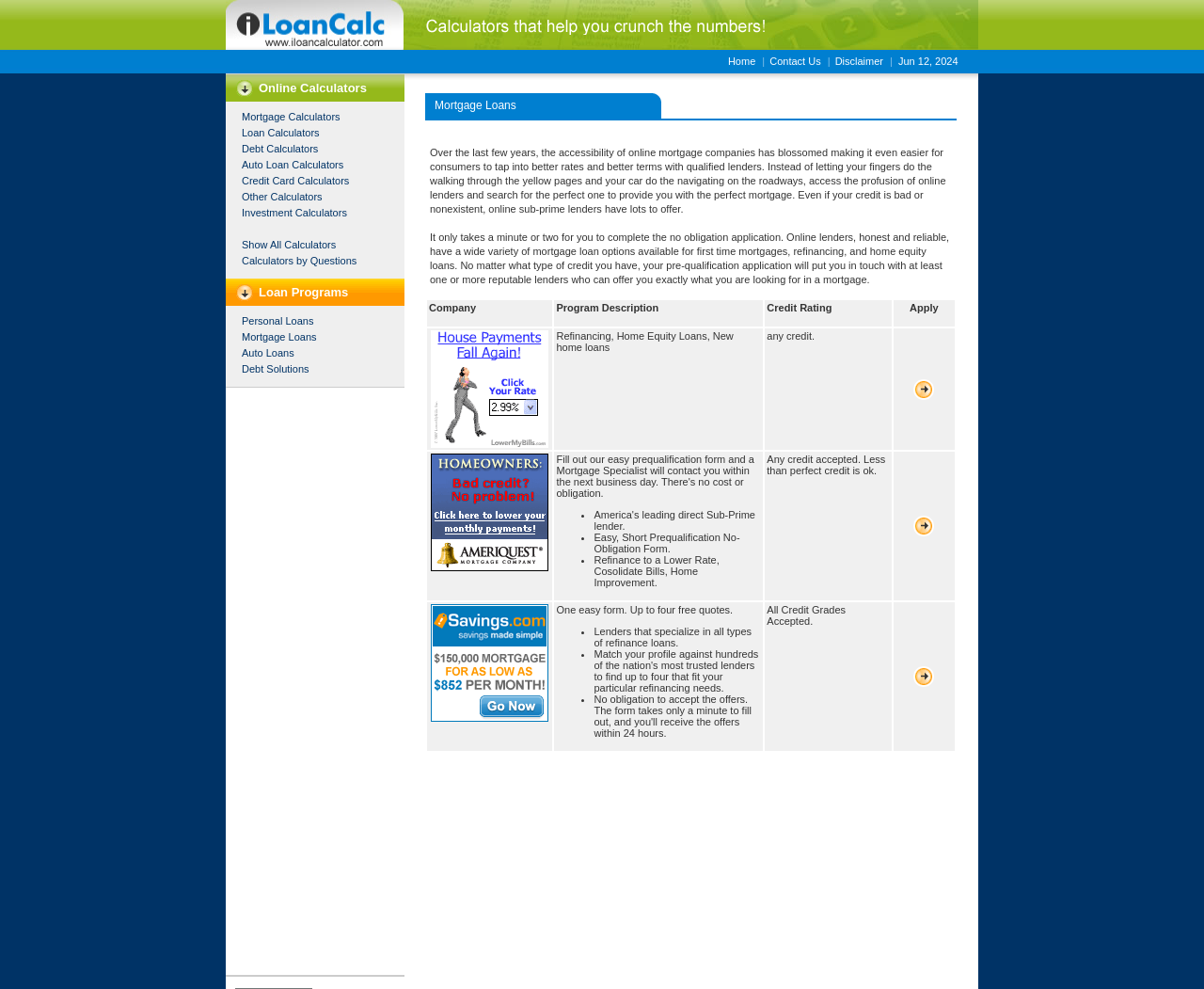What can be done with the no-obligation application?
Based on the screenshot, provide a one-word or short-phrase response.

get in touch with lenders